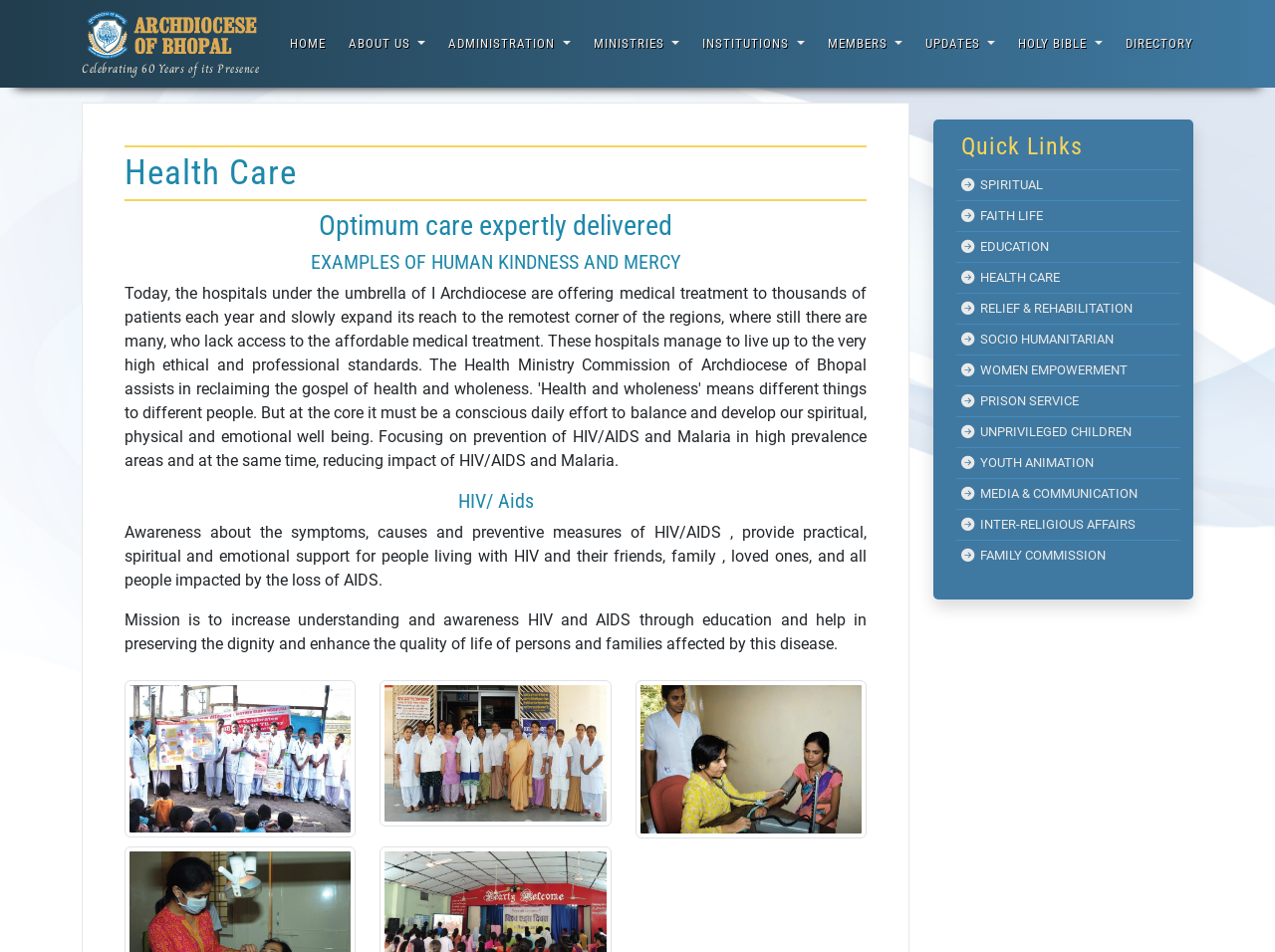Provide the bounding box coordinates for the specified HTML element described in this description: "Women Empowerment". The coordinates should be four float numbers ranging from 0 to 1, in the format [left, top, right, bottom].

[0.75, 0.372, 0.926, 0.405]